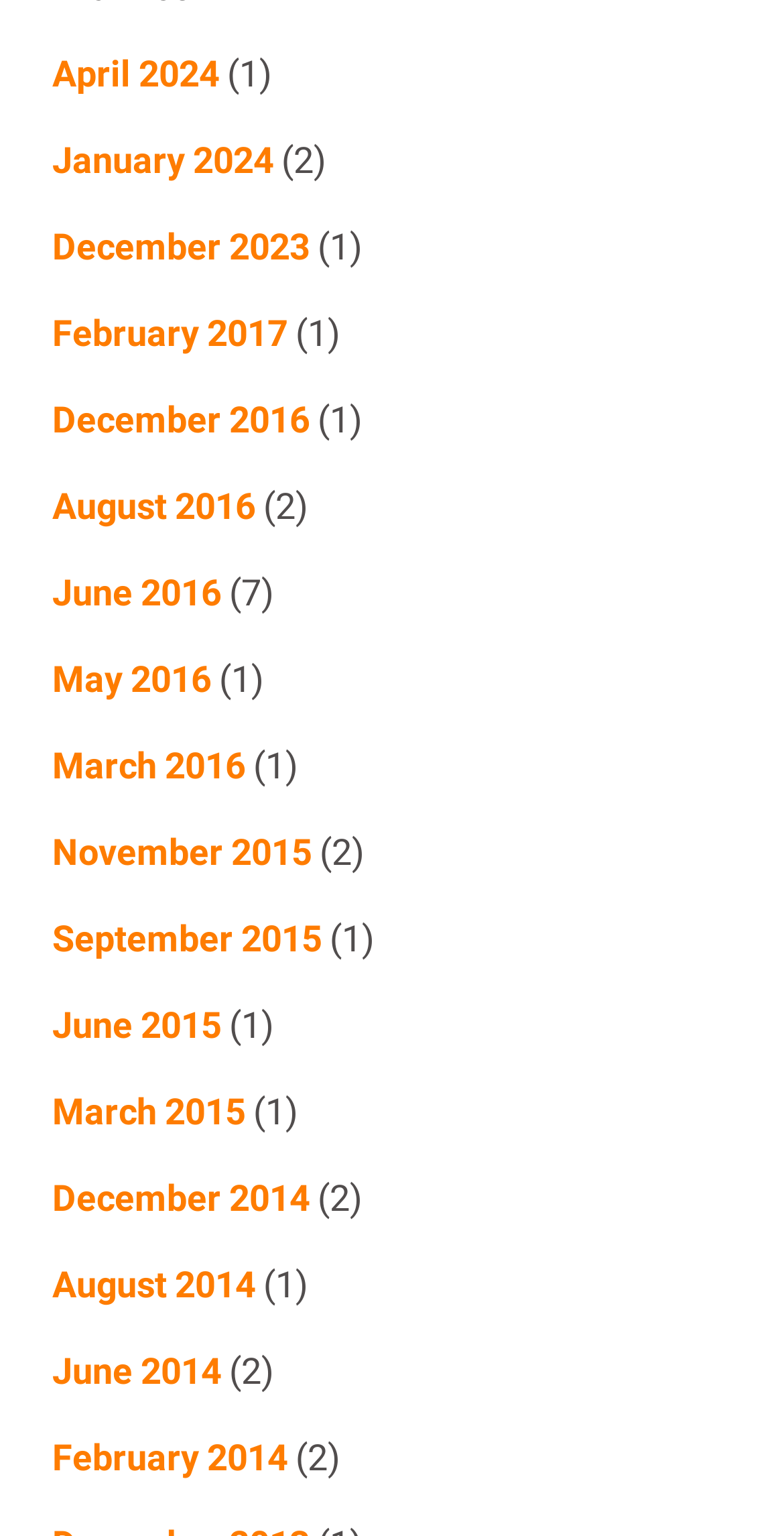What is the earliest month listed?
Use the screenshot to answer the question with a single word or phrase.

February 2014